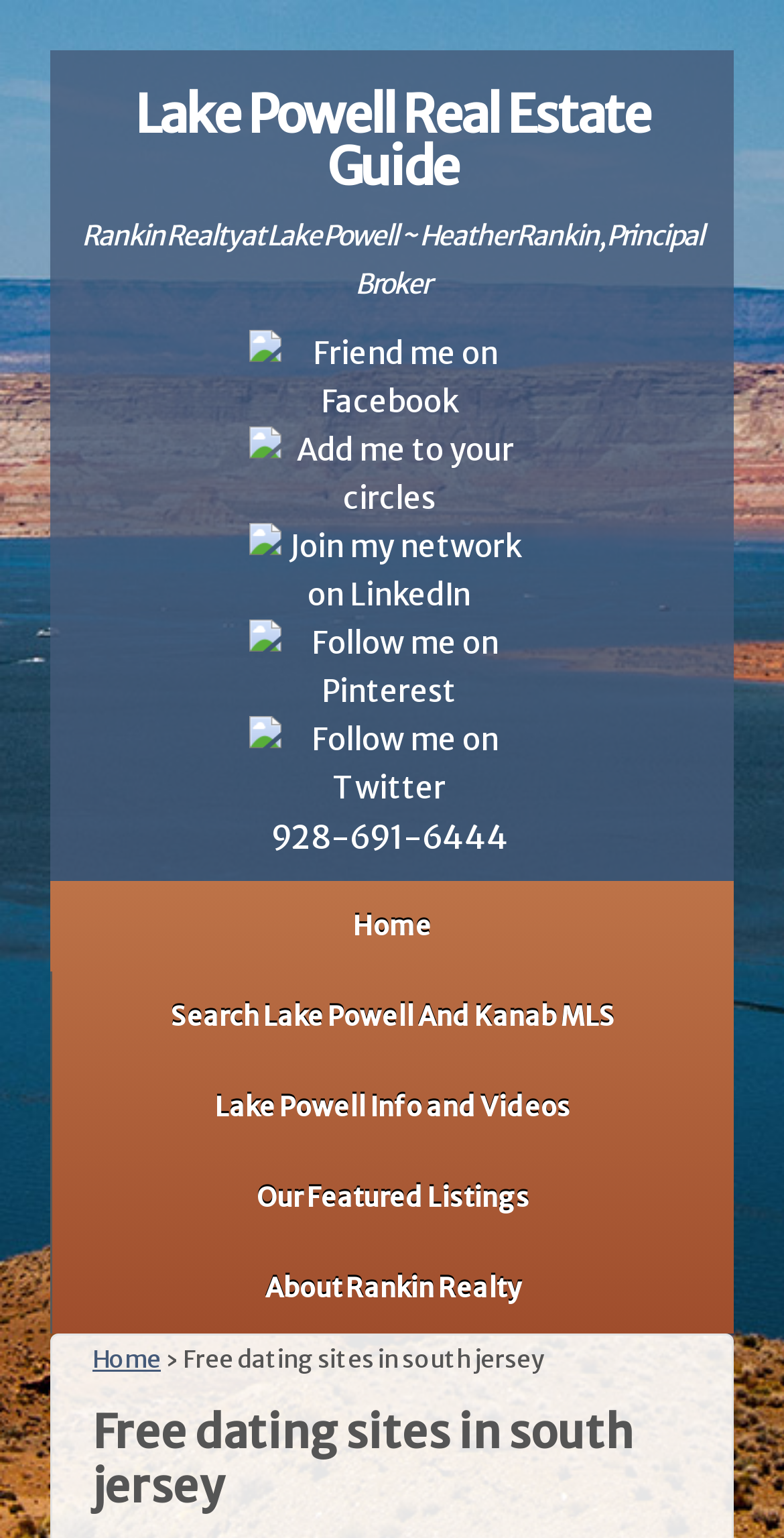Identify the title of the webpage and provide its text content.

Free dating sites in south jersey